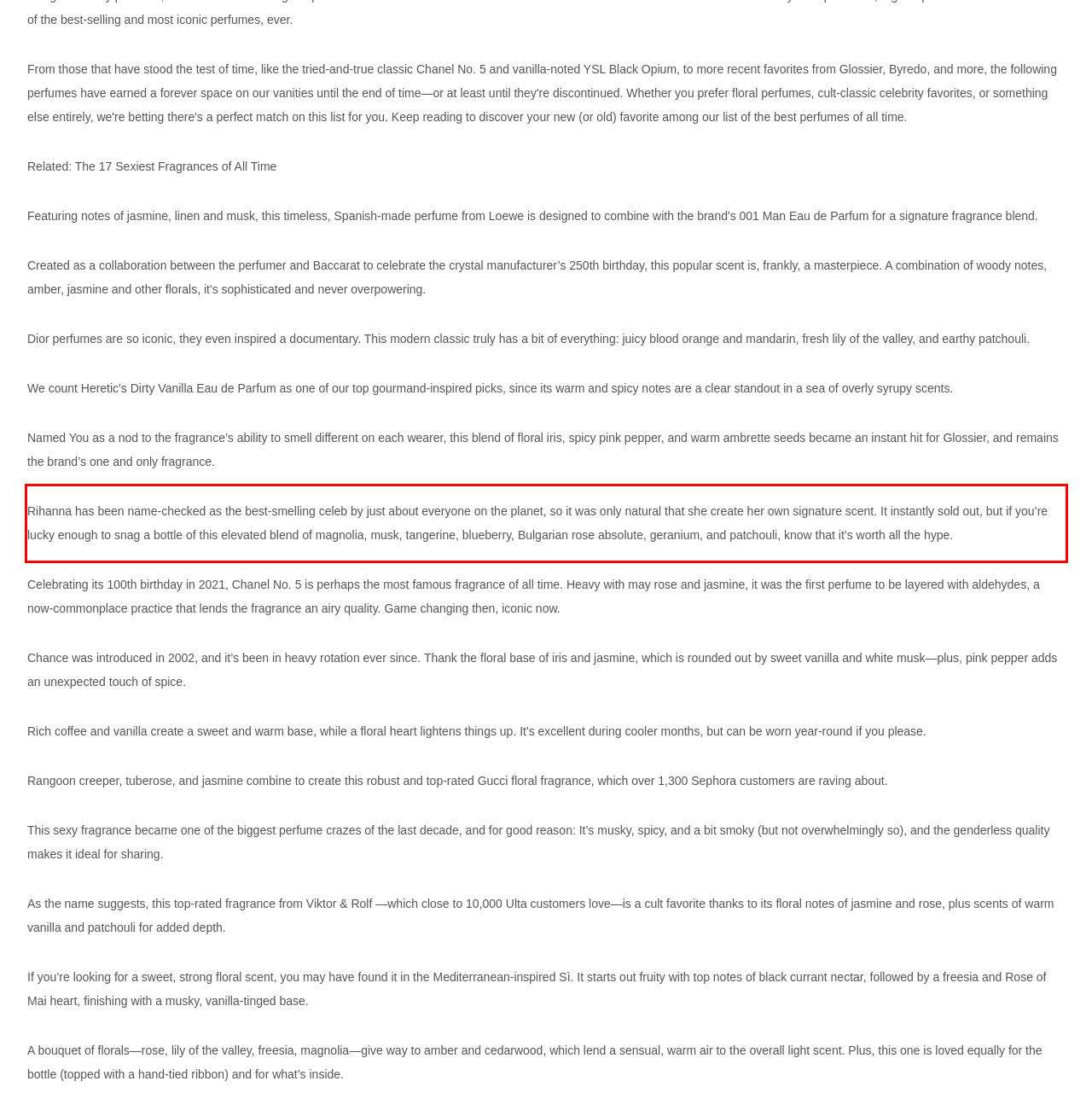Please extract the text content within the red bounding box on the webpage screenshot using OCR.

Rihanna has been name-checked as the best-smelling celeb by just about everyone on the planet, so it was only natural that she create her own signature scent. It instantly sold out, but if you’re lucky enough to snag a bottle of this elevated blend of magnolia, musk, tangerine, blueberry, Bulgarian rose absolute, geranium, and patchouli, know that it’s worth all the hype.